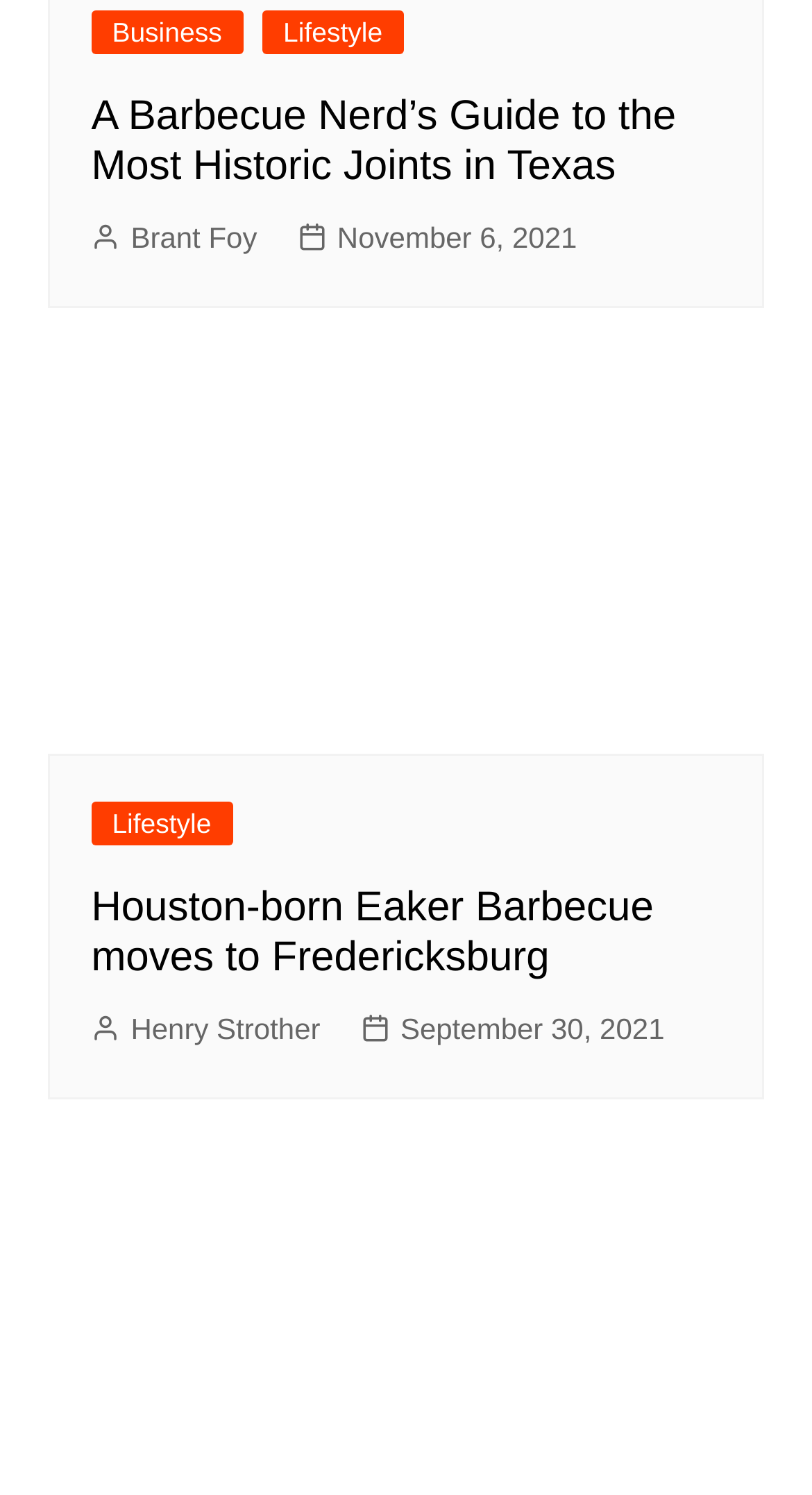Identify the bounding box for the given UI element using the description provided. Coordinates should be in the format (top-left x, top-left y, bottom-right x, bottom-right y) and must be between 0 and 1. Here is the description: Henry Strother

[0.112, 0.672, 0.394, 0.703]